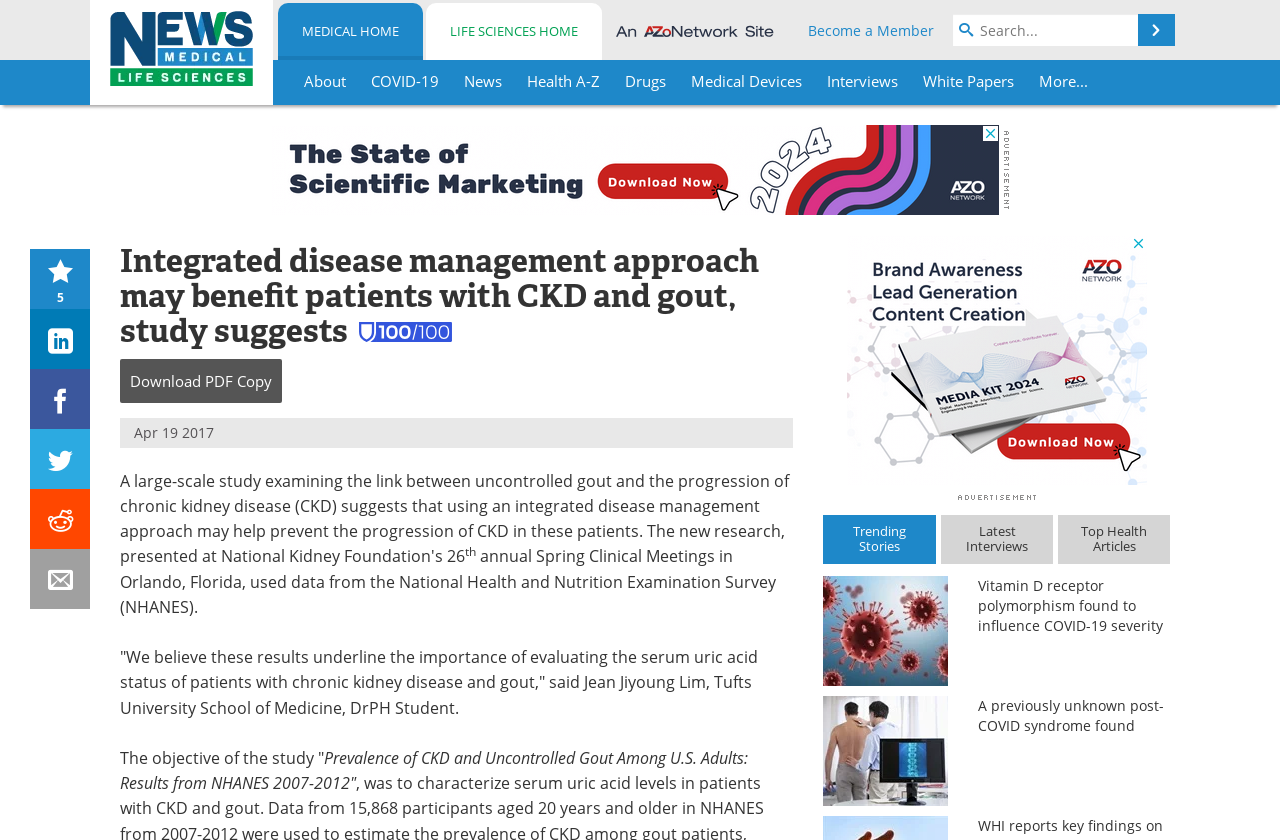Highlight the bounding box coordinates of the element you need to click to perform the following instruction: "Read about medical news."

[0.094, 0.285, 0.593, 0.419]